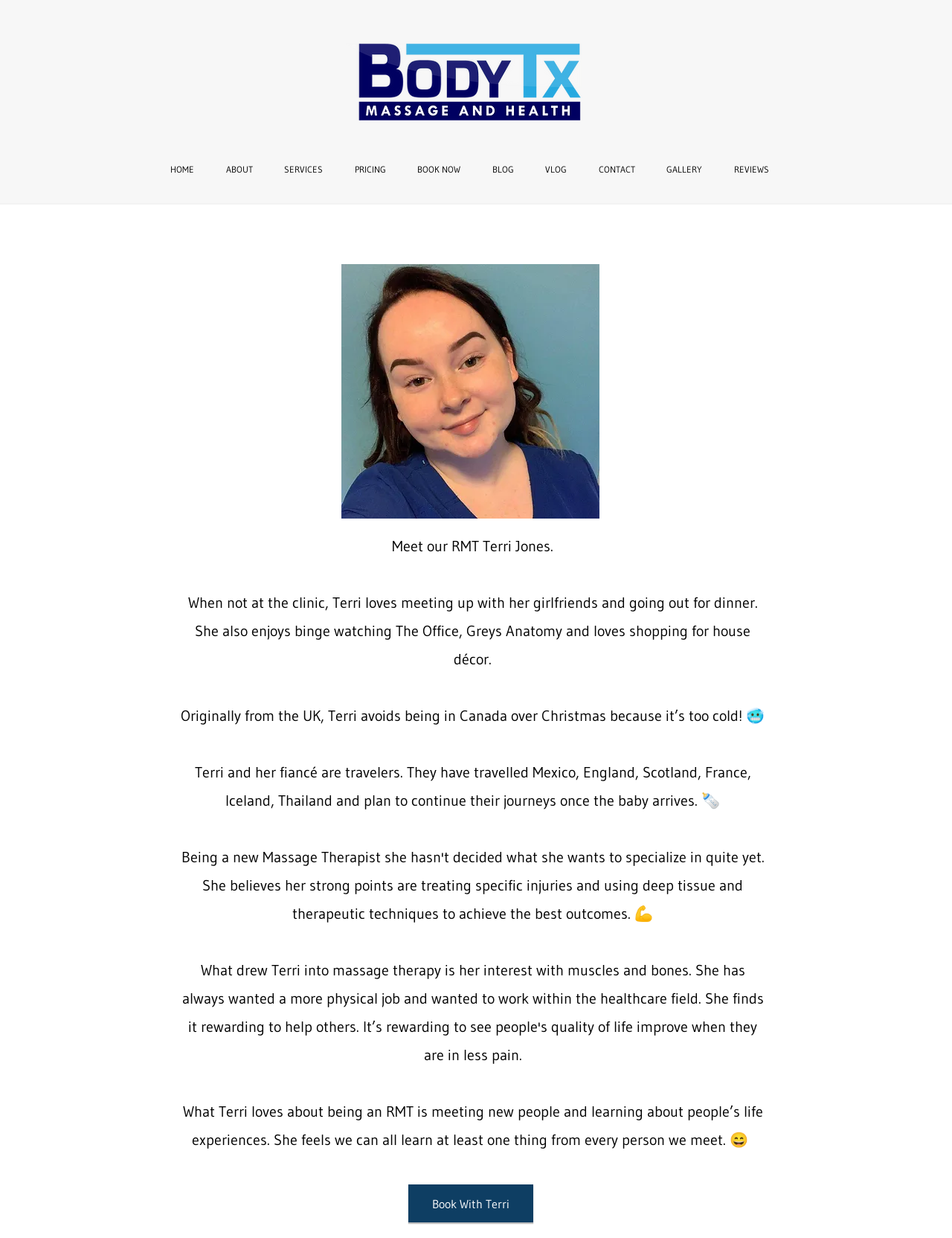Please identify the coordinates of the bounding box that should be clicked to fulfill this instruction: "Book an appointment with Terri".

[0.429, 0.957, 0.56, 0.987]